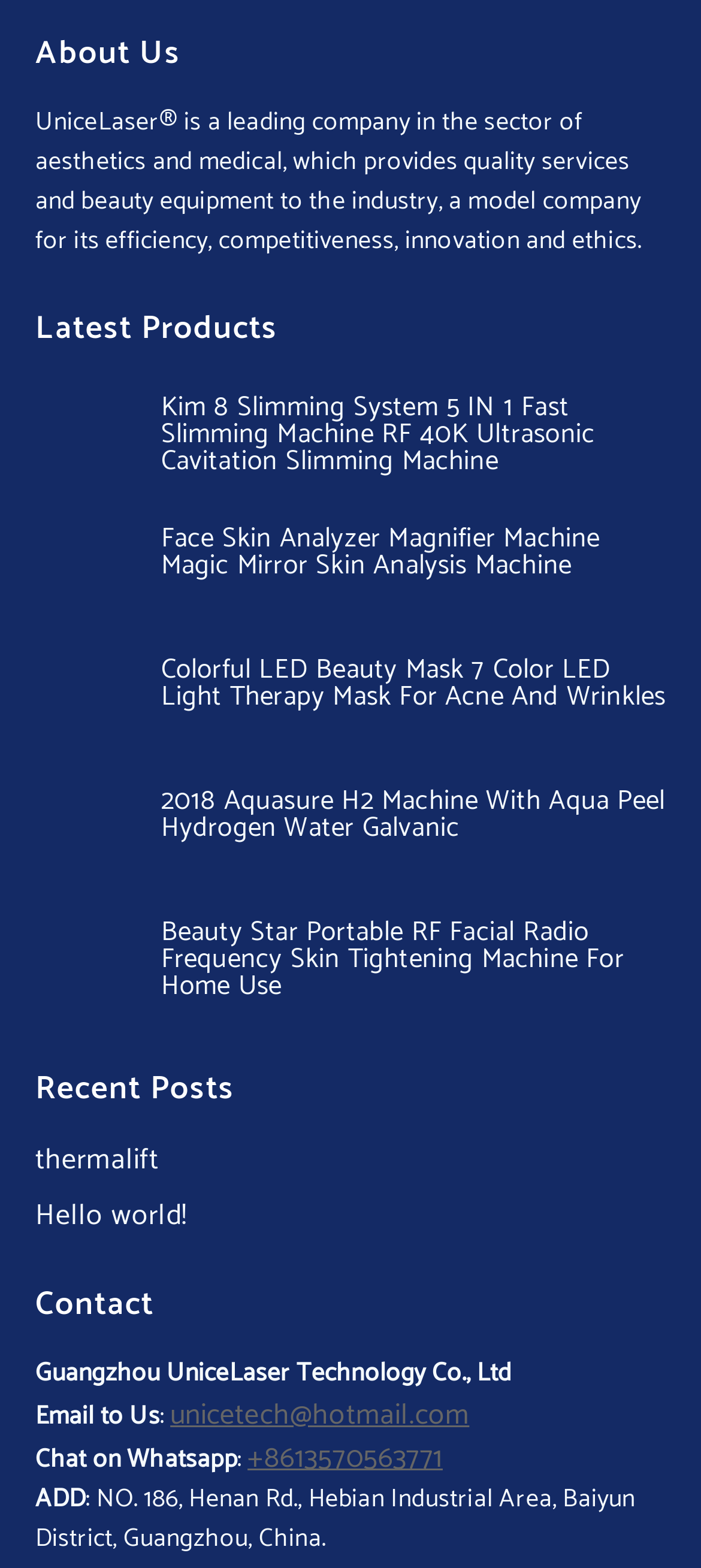Please predict the bounding box coordinates of the element's region where a click is necessary to complete the following instruction: "Click on the 'Beauty Star Portable RF Facial Radio Frequency Skin Tightening Machine For Home Use' link". The coordinates should be represented by four float numbers between 0 and 1, i.e., [left, top, right, bottom].

[0.05, 0.585, 0.95, 0.637]